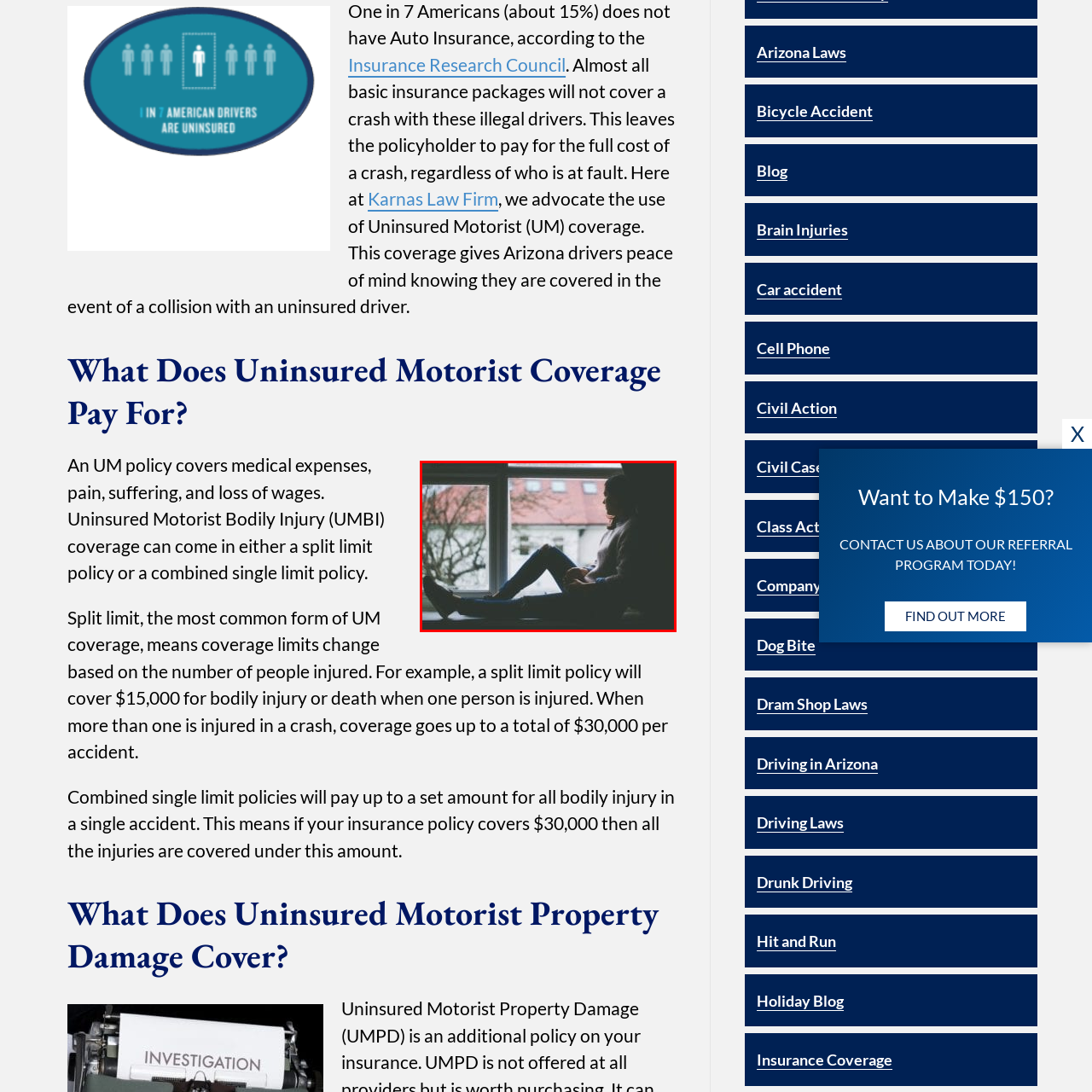Examine the segment of the image contained within the black box and respond comprehensively to the following question, based on the visual content: 
What is the atmosphere in the image?

The soft, natural light, the person's relaxed posture, and the blurred outlines of trees and rooftops outside the window all contribute to a serene atmosphere, which is conducive to introspection and contemplation.